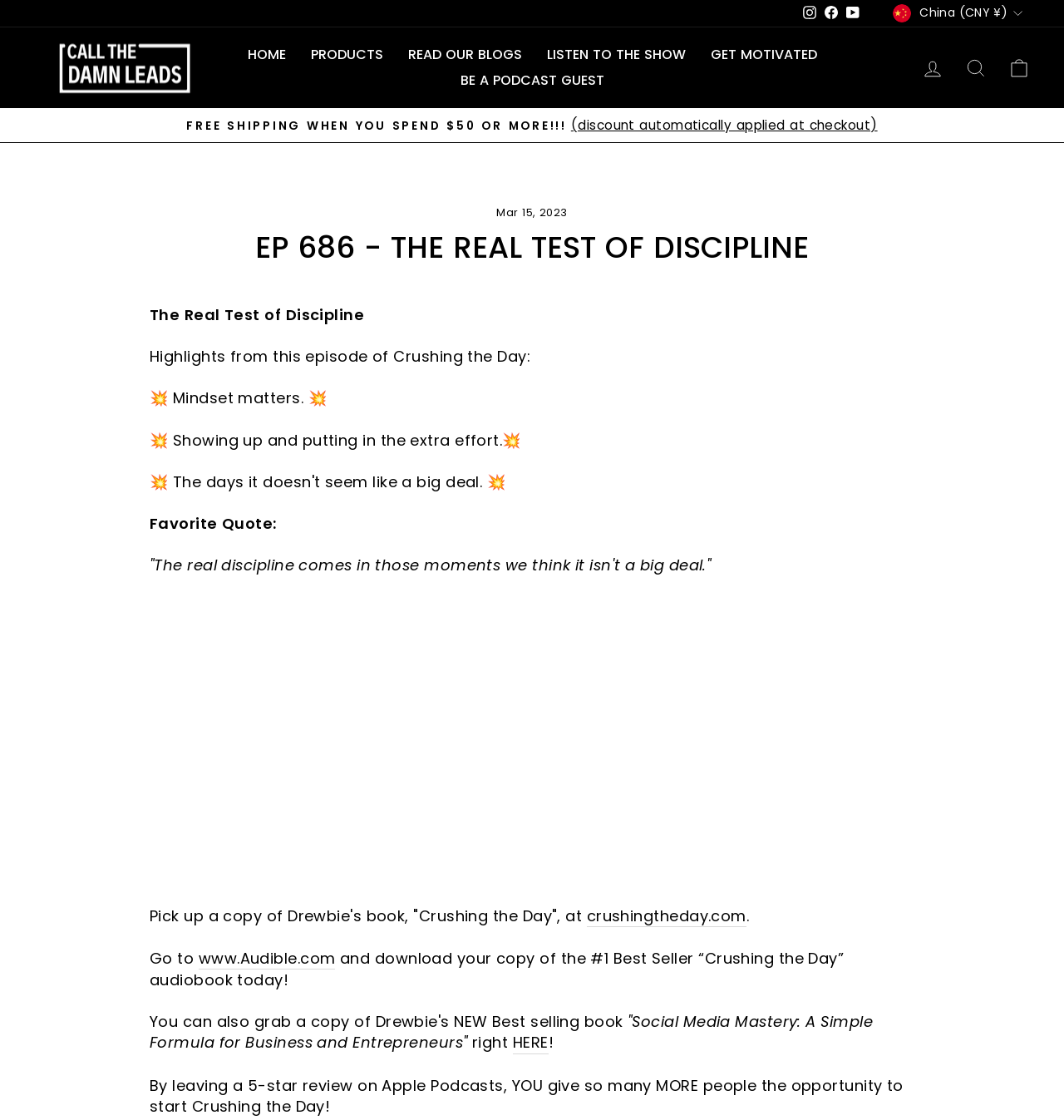Provide a thorough description of the webpage's content and layout.

This webpage is about discipline and personal growth, with a focus on the concept of "Crushing the Day". At the top, there are social media links to Instagram, Facebook, and YouTube, followed by a currency selection button and a logo of "CallTheLeads" with a link to the homepage. 

Below the logo, there is a navigation menu with links to "HOME", "PRODUCTS", "READ OUR BLOGS", "LISTEN TO THE SHOW", "GET MOTIVATED", and "BE A PODCAST GUEST". On the right side, there are links to "LOG IN", "SEARCH", and "CART". 

The main content of the page is an episode of the podcast "Crushing the Day", with the title "EP 686 - THE REAL TEST OF DISCIPLINE". There is a time stamp "Mar 15, 2023" and a brief summary of the episode, including highlights and a favorite quote. The quote is "The real discipline comes in those moments we think it isn't a big deal." 

Below the summary, there is a YouTube video player embedded in the page. The video is likely an episode of the podcast. 

Further down, there are links to purchase a book titled "Crushing the Day" and to download an audiobook from Audible.com. There is also a mention of another book, "Social Media Mastery: A Simple Formula for Business and Entrepreneurs". 

At the very bottom, there is a call to action to leave a 5-star review on Apple Podcasts, with a link to do so.